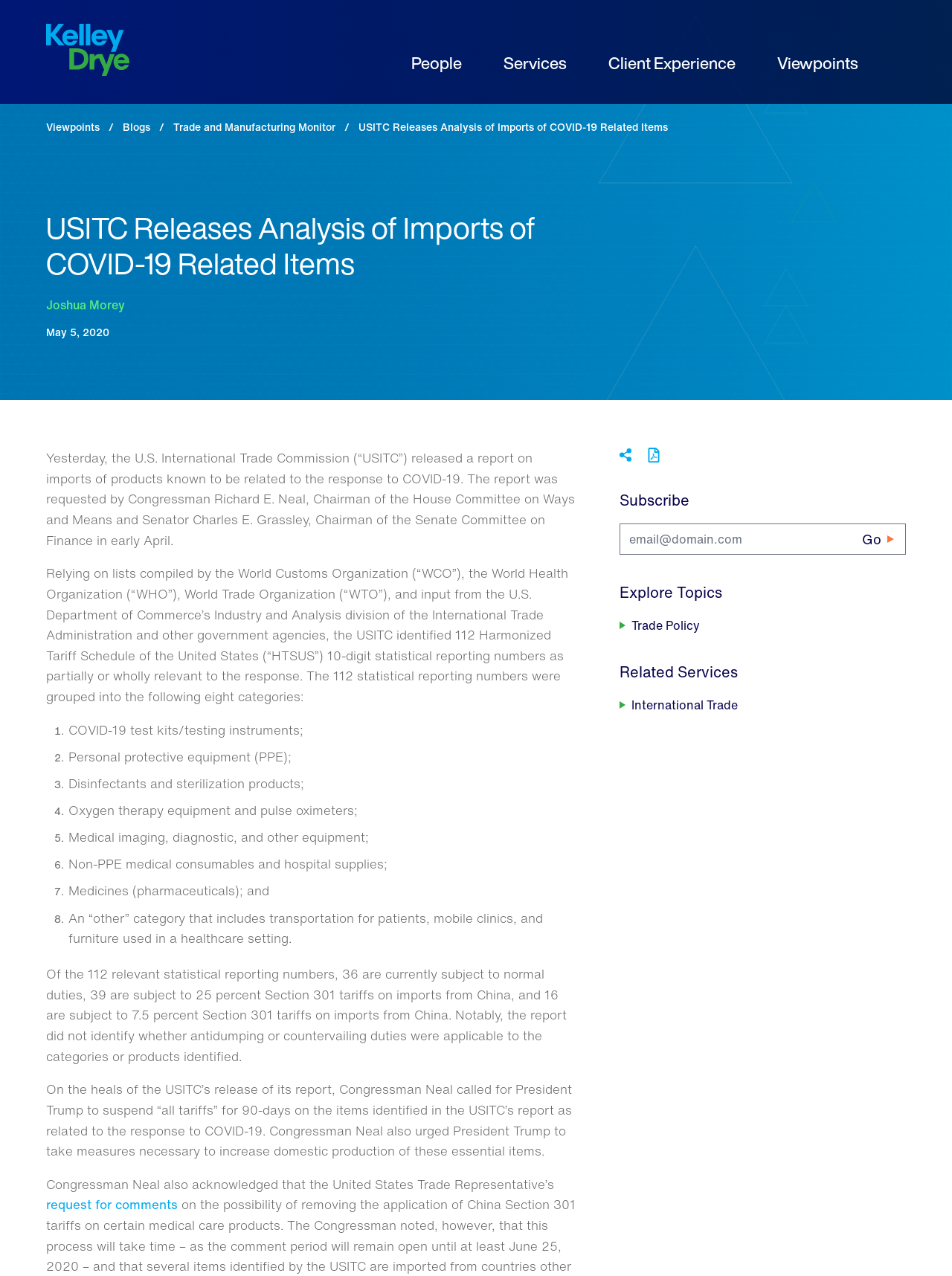What is the purpose of the 'request for comments' link? Refer to the image and provide a one-word or short phrase answer.

To provide comments